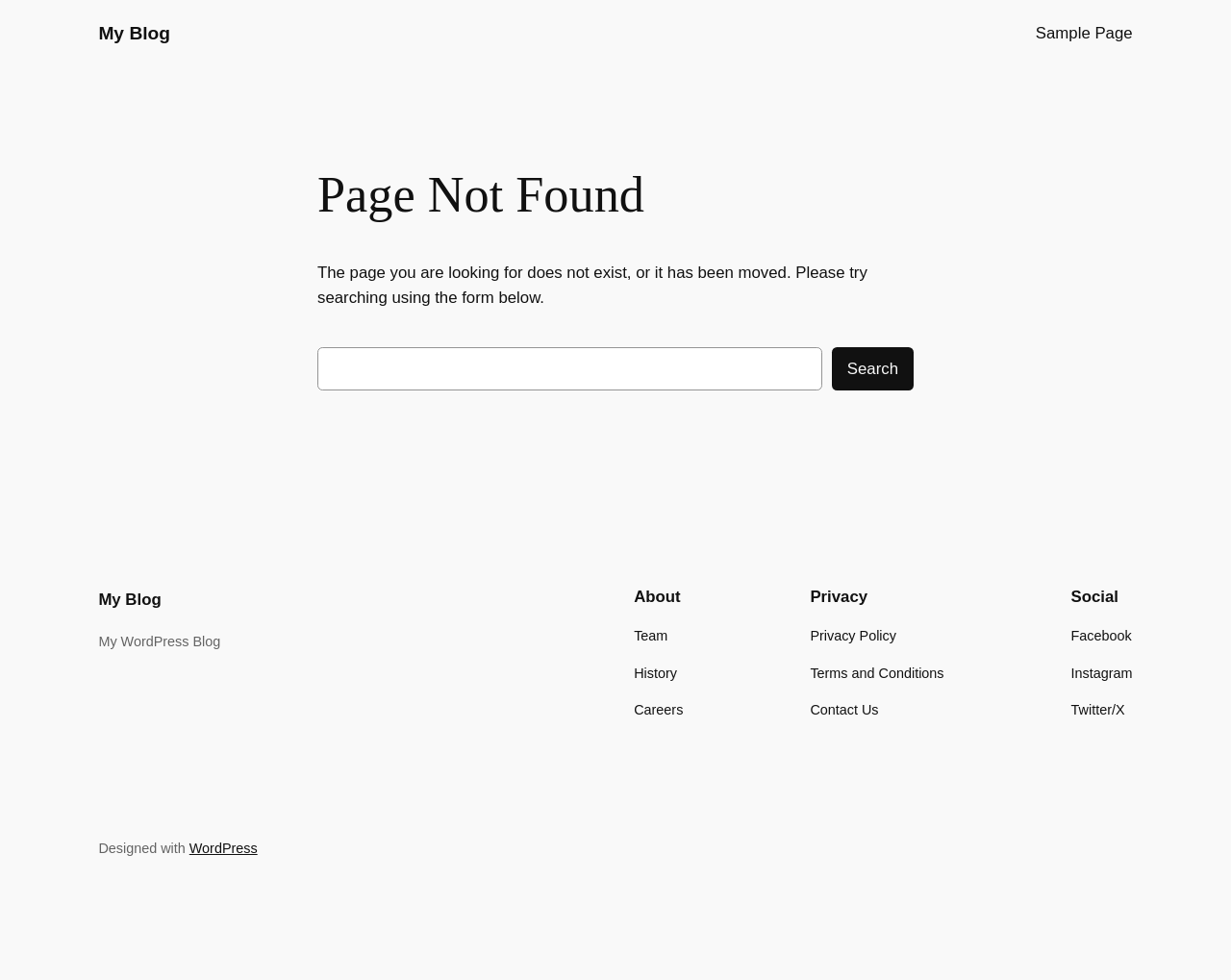Using the image as a reference, answer the following question in as much detail as possible:
What is the purpose of the search box?

The search box is located below the 'Page Not Found' heading, and it has a 'Search' button next to it. This suggests that the search box is intended for users to search for content within the blog.